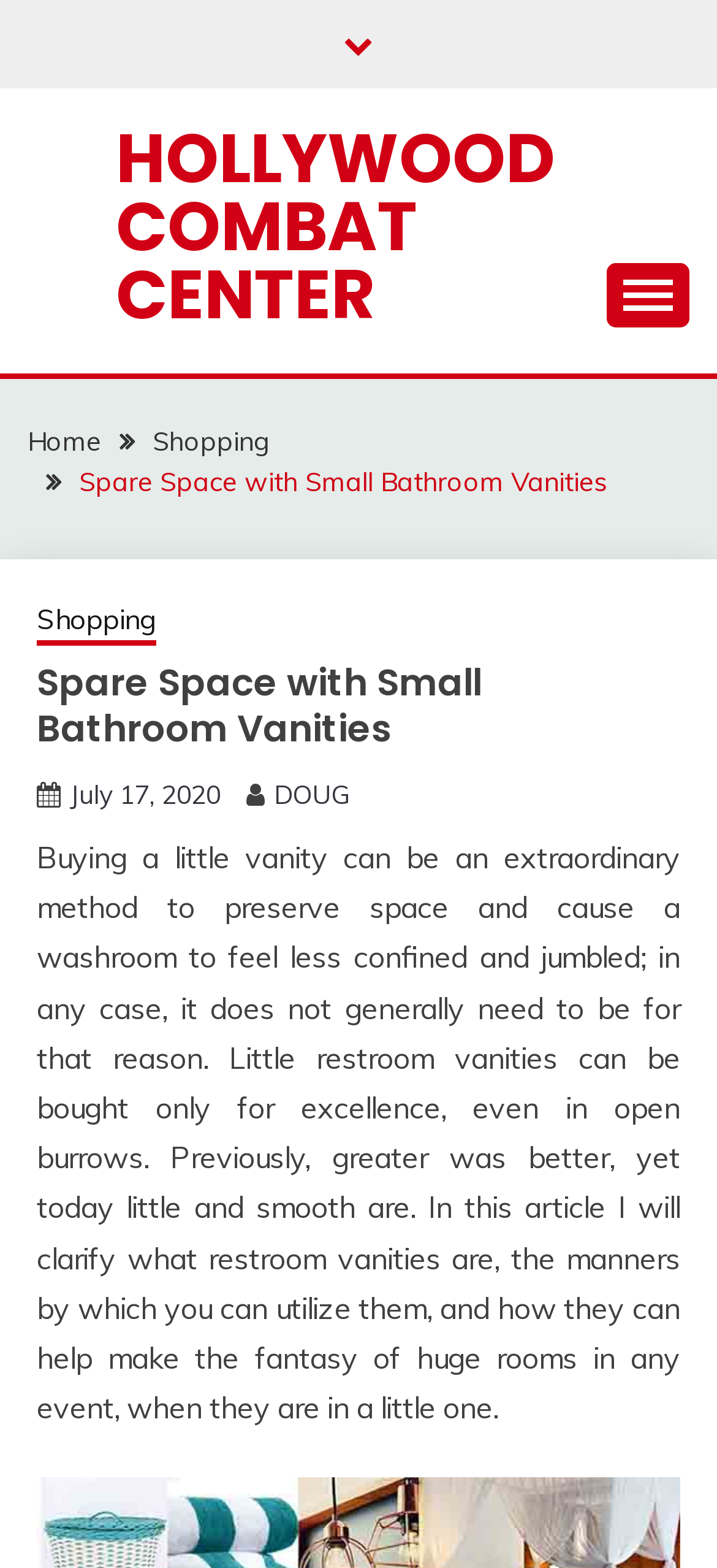Ascertain the bounding box coordinates for the UI element detailed here: "Hollywood Combat Center". The coordinates should be provided as [left, top, right, bottom] with each value being a float between 0 and 1.

[0.162, 0.07, 0.774, 0.218]